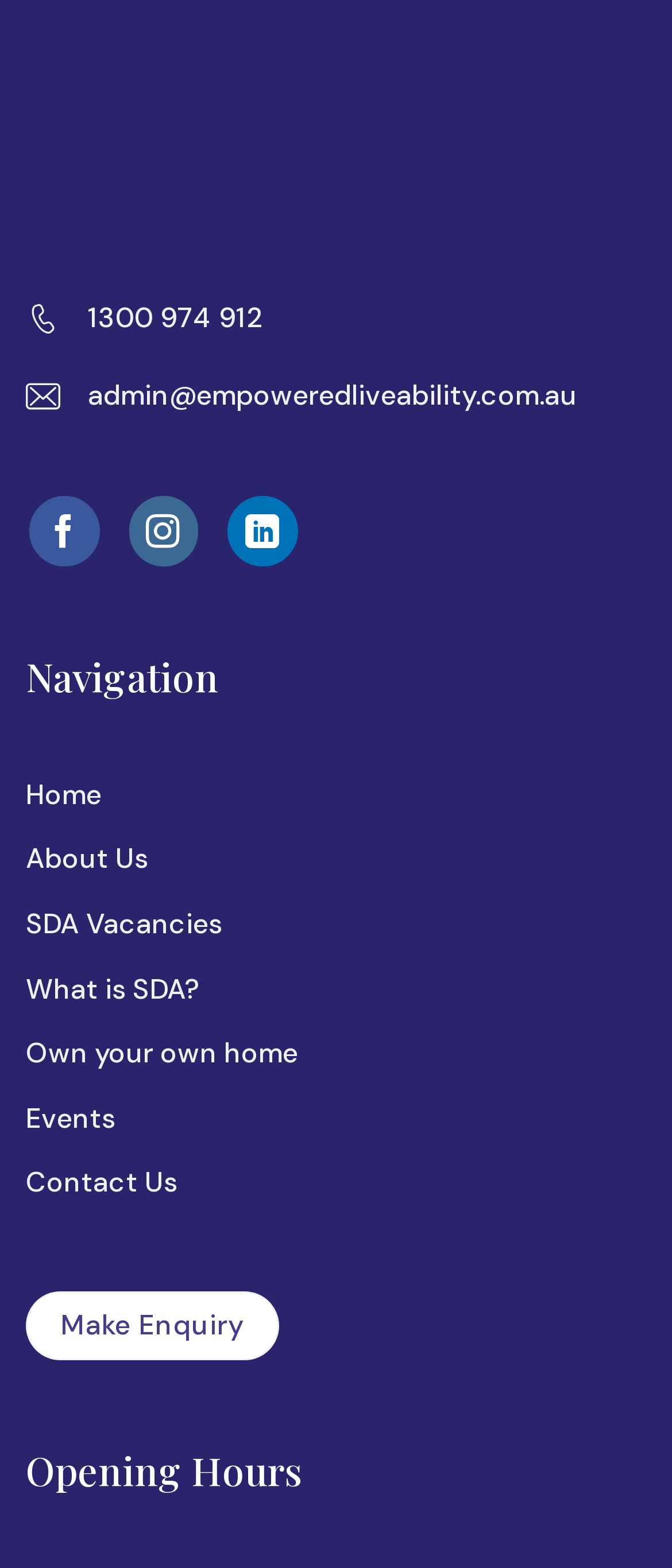What is the last navigation link? Please answer the question using a single word or phrase based on the image.

Contact Us